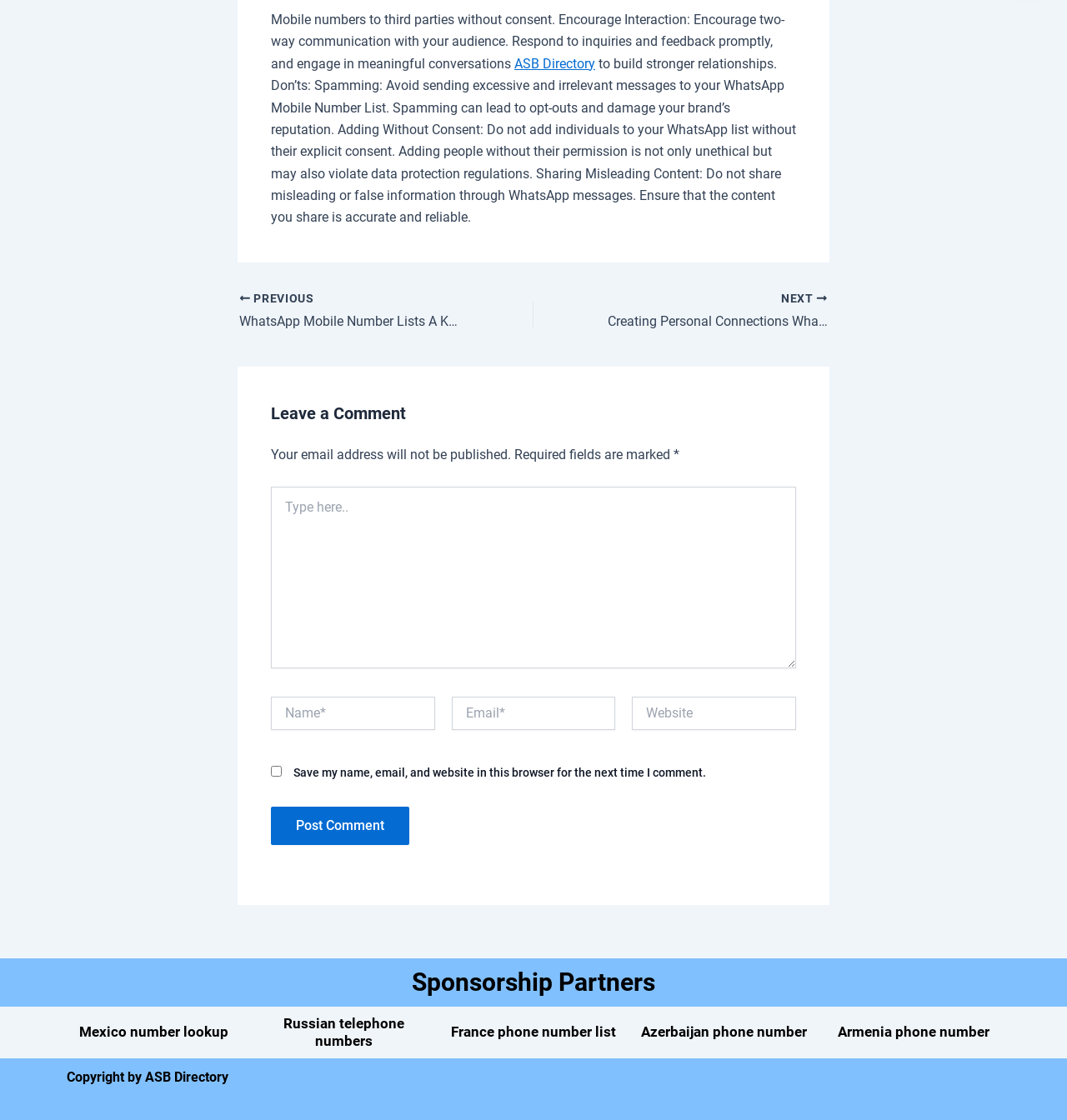Indicate the bounding box coordinates of the clickable region to achieve the following instruction: "Follow us on Facebook."

None